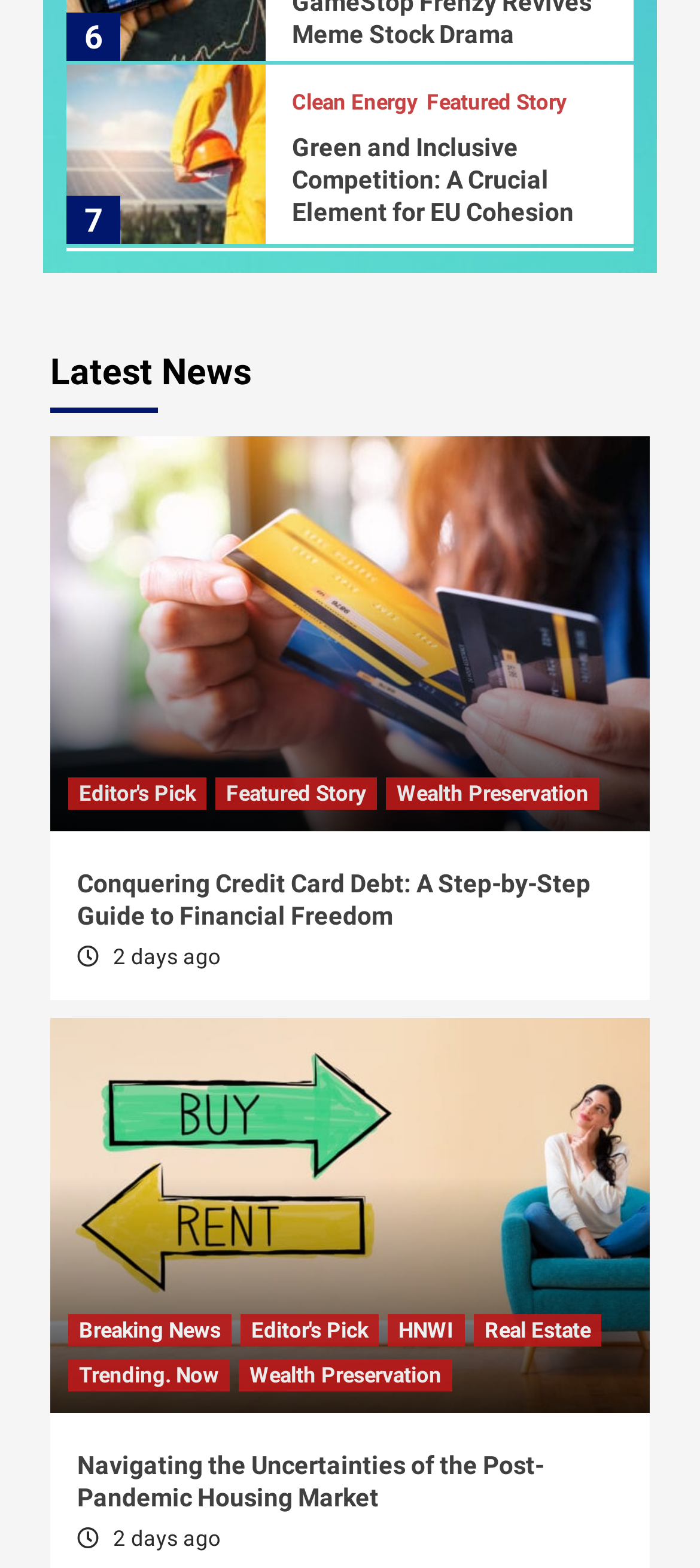Please provide a comprehensive response to the question below by analyzing the image: 
How many links are present in the figure with the caption 'Latest News'?

The figure with the caption 'Latest News' contains three links: 'Editor's Pick', 'Featured Story', and 'Wealth Preservation'.